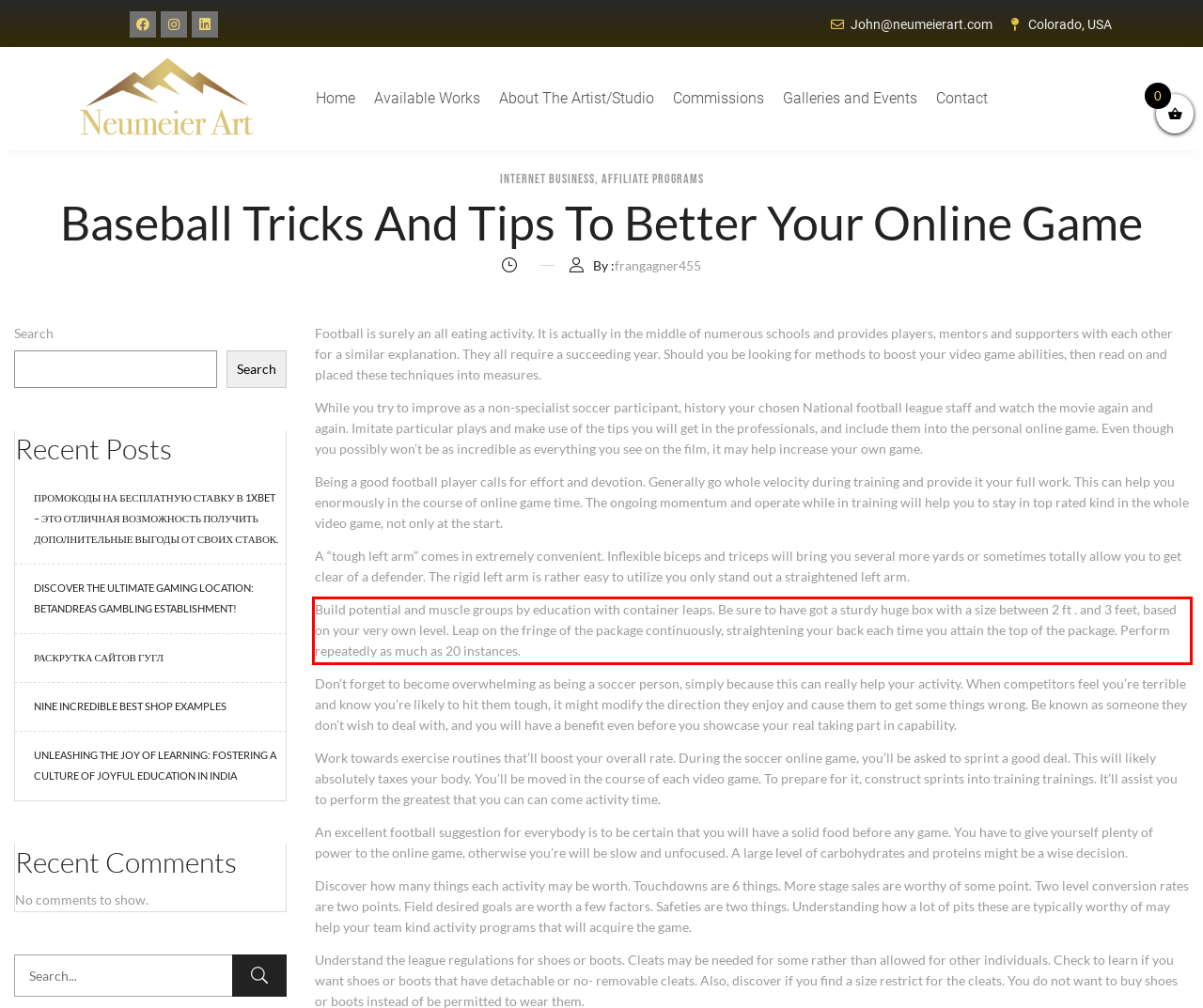You are provided with a screenshot of a webpage featuring a red rectangle bounding box. Extract the text content within this red bounding box using OCR.

Build potential and muscle groups by education with container leaps. Be sure to have got a sturdy huge box with a size between 2 ft . and 3 feet, based on your very own level. Leap on the fringe of the package continuously, straightening your back each time you attain the top of the package. Perform repeatedly as much as 20 instances.